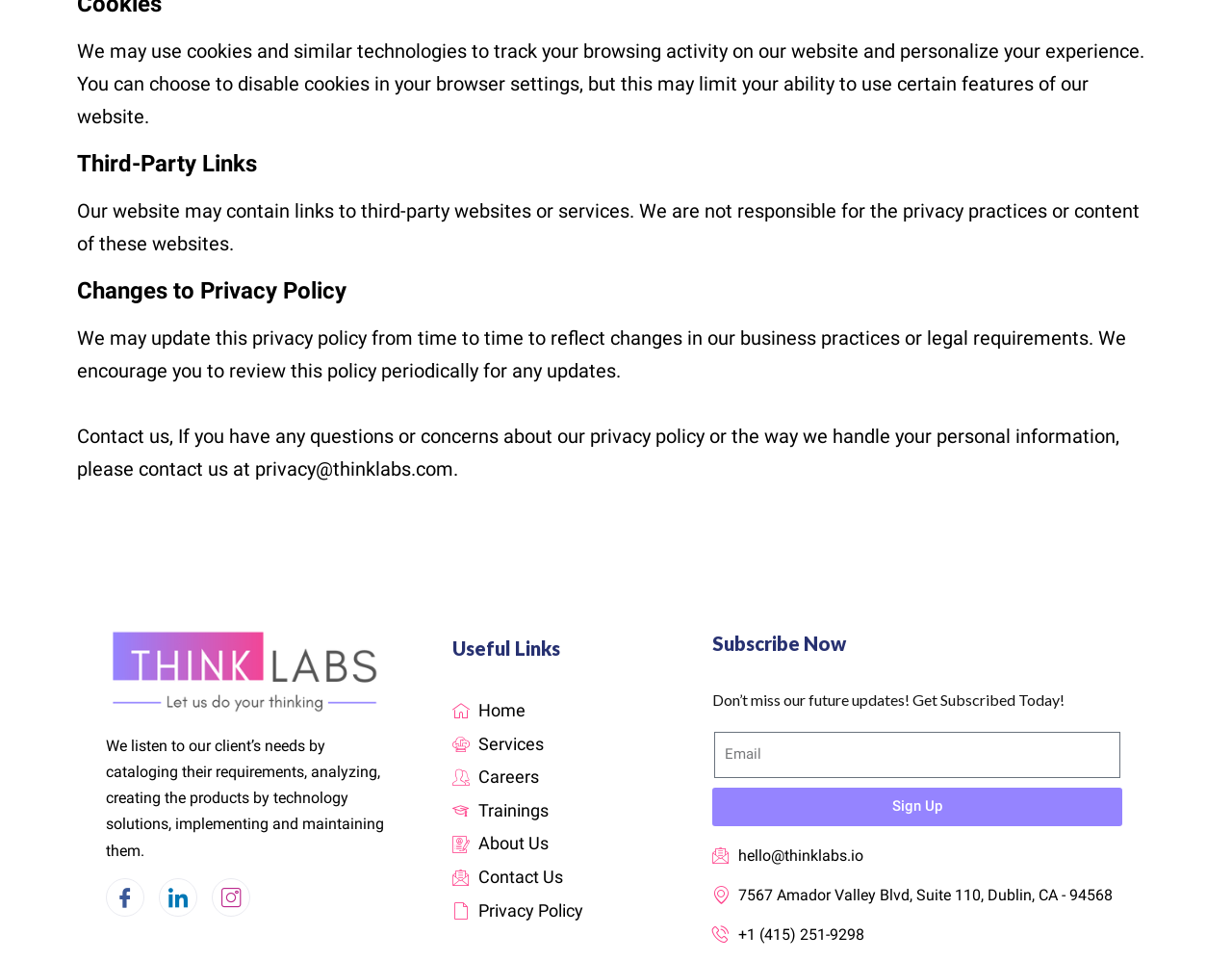Given the webpage screenshot, identify the bounding box of the UI element that matches this description: "Privacy Policy".

[0.367, 0.932, 0.562, 0.963]